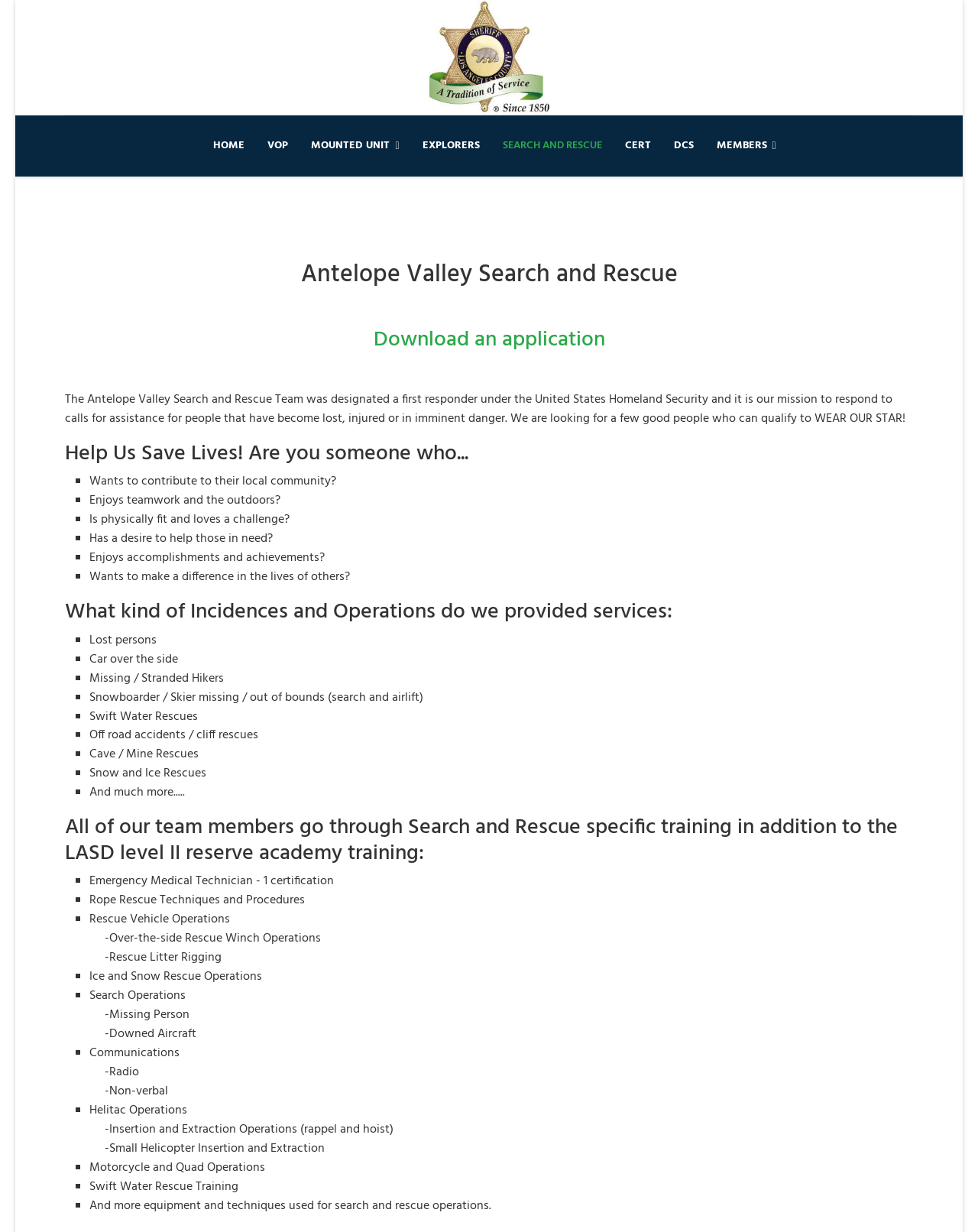Answer the question using only a single word or phrase: 
What kind of people is the team looking for?

Someone who wants to contribute to their local community